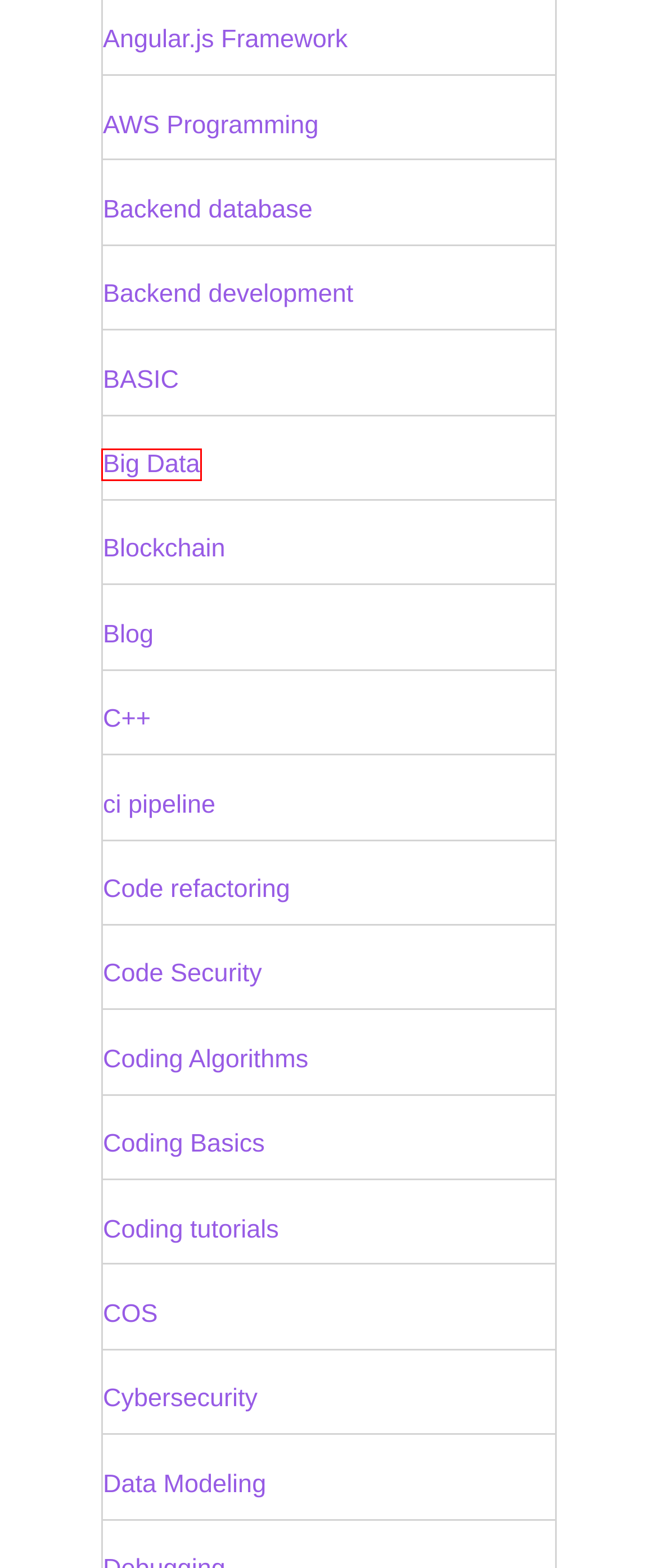Examine the screenshot of a webpage with a red bounding box around an element. Then, select the webpage description that best represents the new page after clicking the highlighted element. Here are the descriptions:
A. AWS Programming - Forest of Beet
B. Big Data - Forest of Beet
C. Blockchain - Forest of Beet
D. Angular.js Framework - Forest of Beet
E. Coding Basics - Forest of Beet
F. Backend database - Forest of Beet
G. Coding Algorithms - Forest of Beet
H. Coding tutorials - Forest of Beet

B